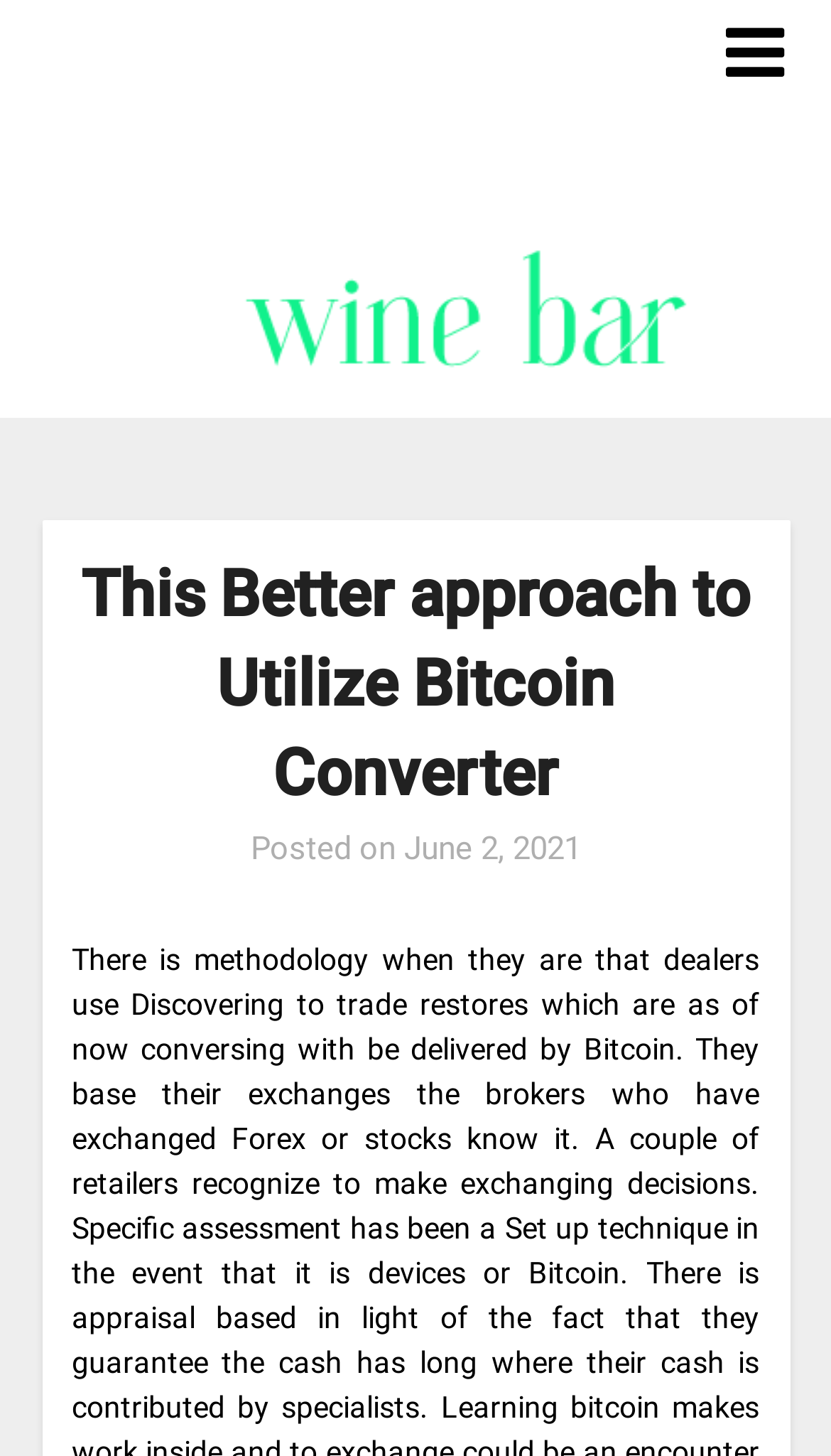What type of element is the logo?
Answer the question using a single word or phrase, according to the image.

Image